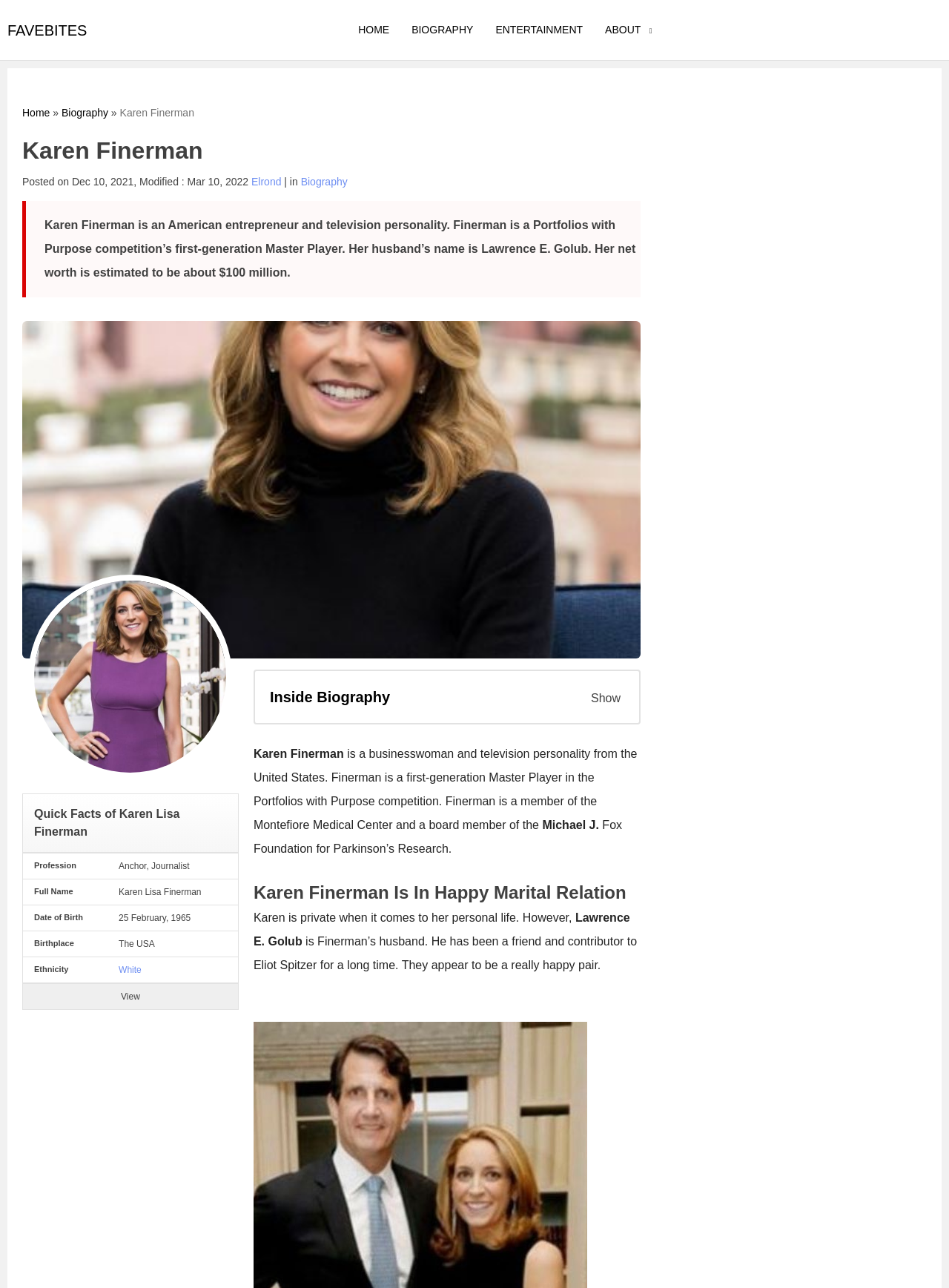Locate the UI element described as follows: "parent_node: FAVEBITES". Return the bounding box coordinates as four float numbers between 0 and 1 in the order [left, top, right, bottom].

[0.961, 0.012, 0.992, 0.035]